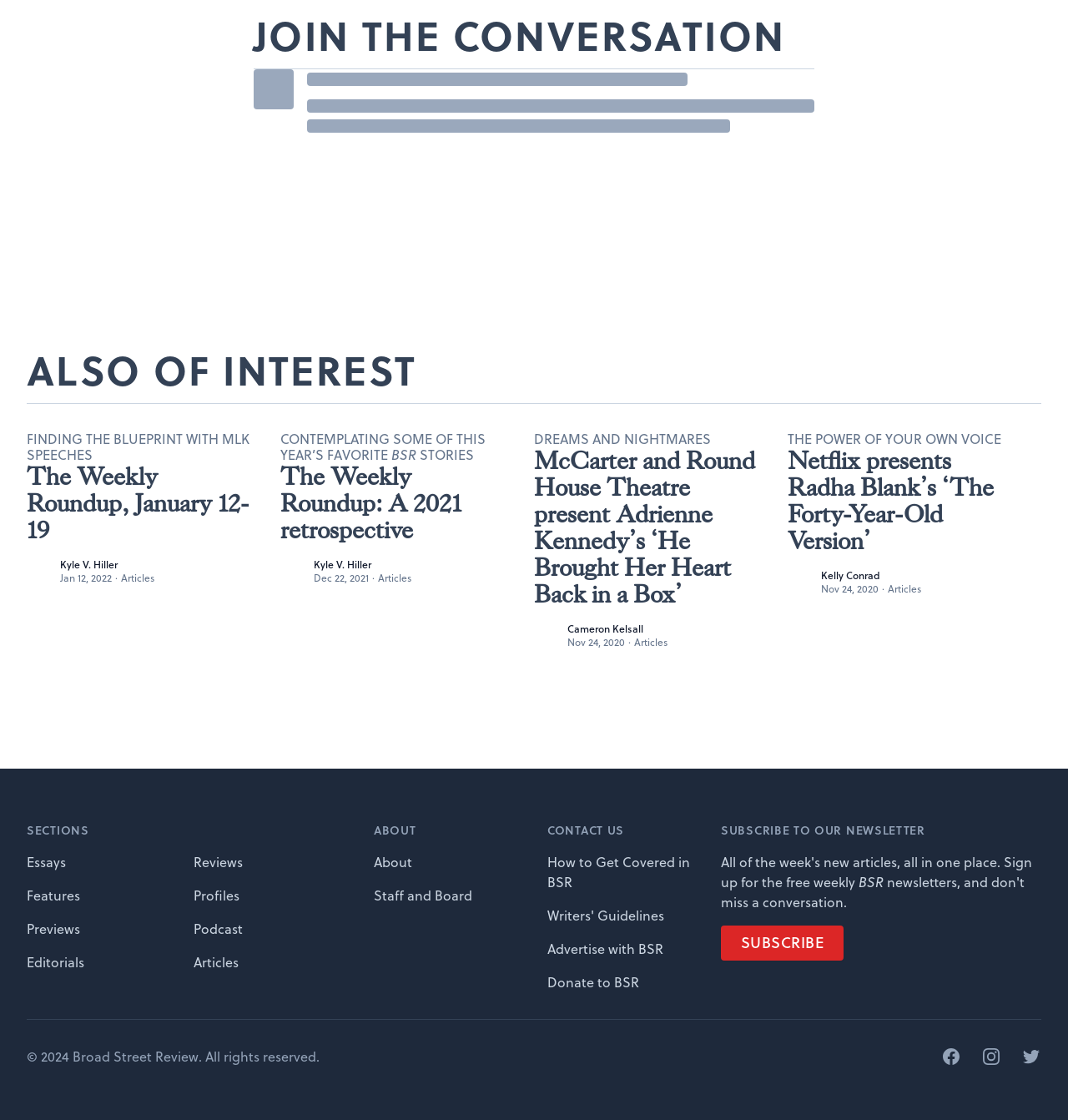Refer to the element description Staff and Board and identify the corresponding bounding box in the screenshot. Format the coordinates as (top-left x, top-left y, bottom-right x, bottom-right y) with values in the range of 0 to 1.

[0.35, 0.793, 0.442, 0.81]